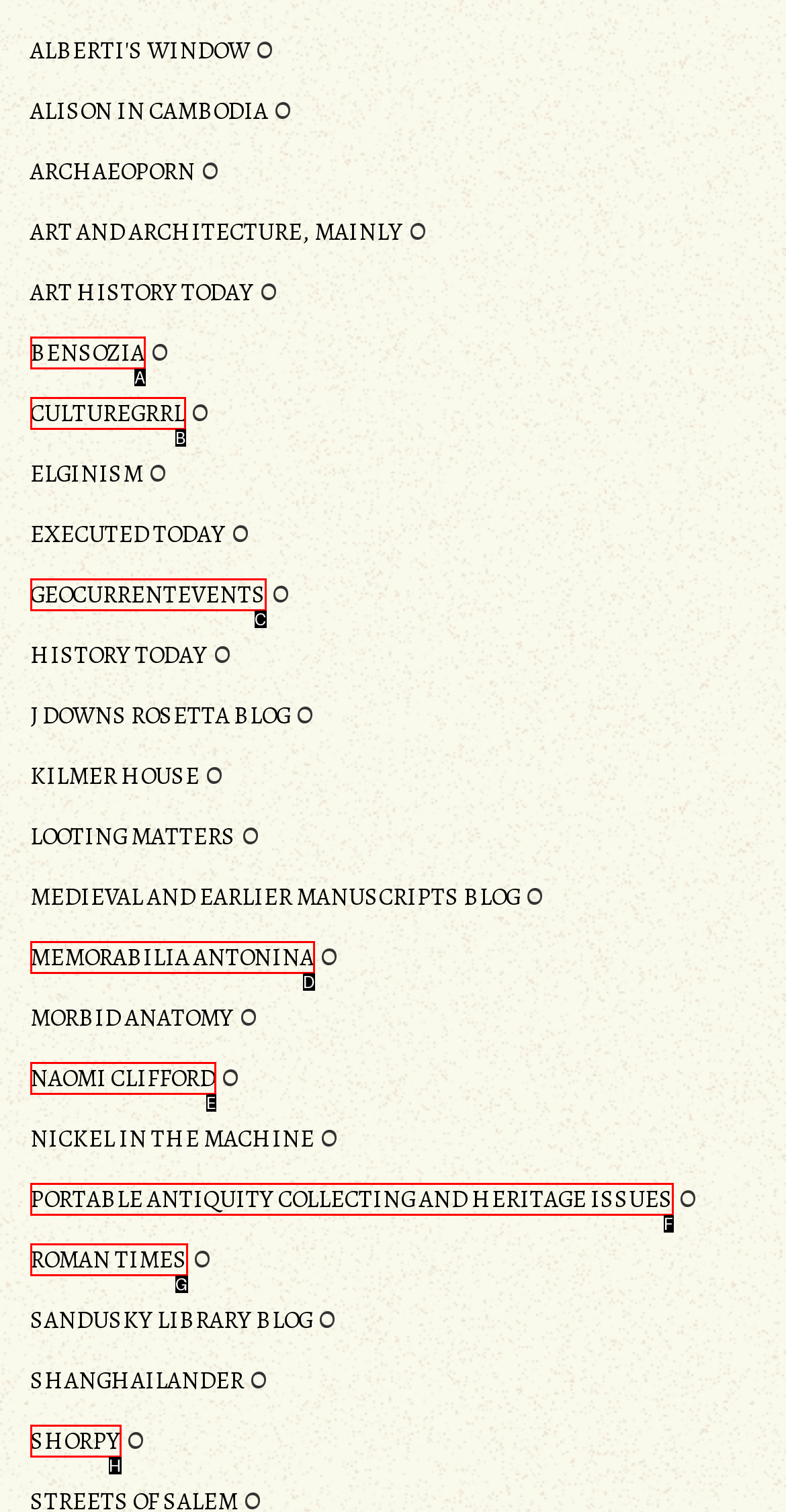Using the description: Government Relations & Lobbyists, find the corresponding HTML element. Provide the letter of the matching option directly.

None